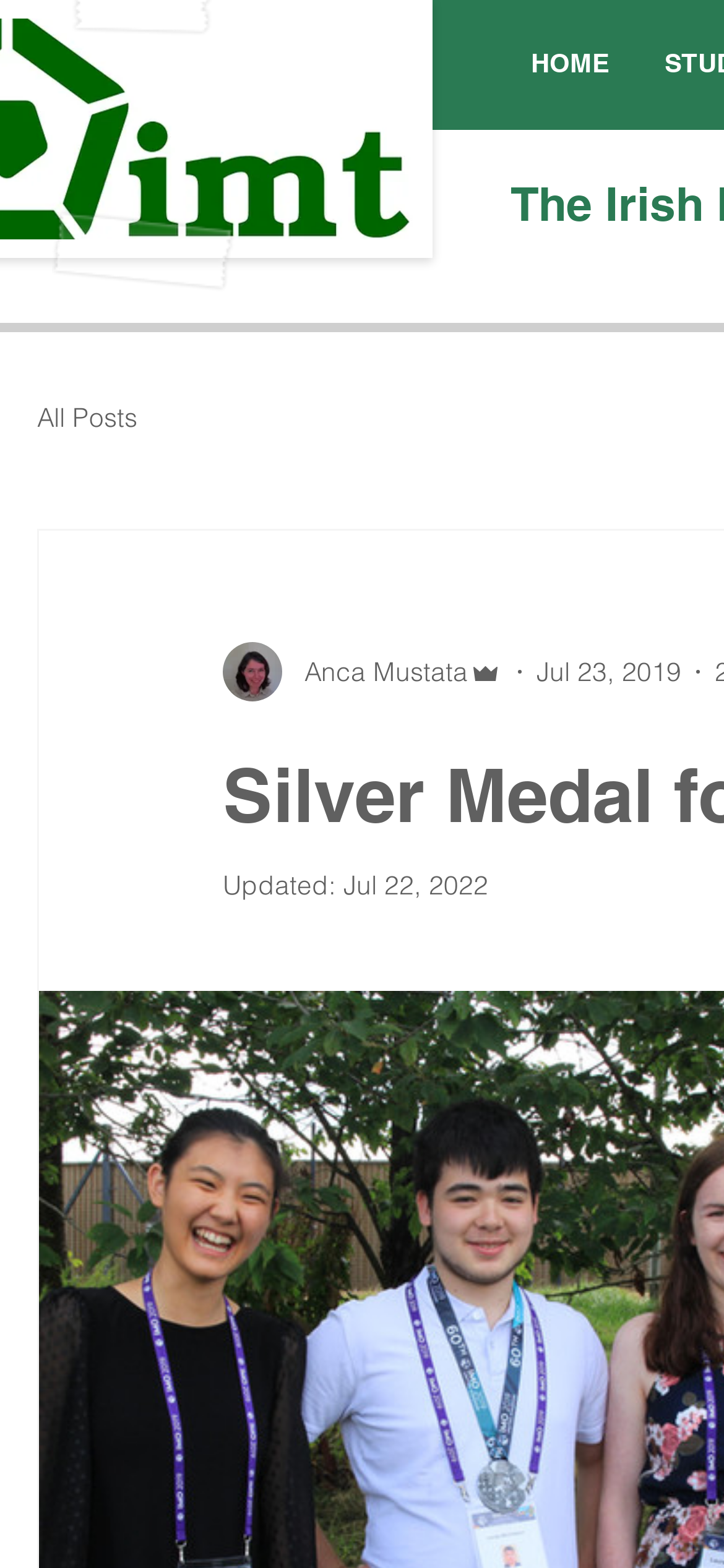What is the role of the person who updated the post?
Give a one-word or short phrase answer based on the image.

Admin